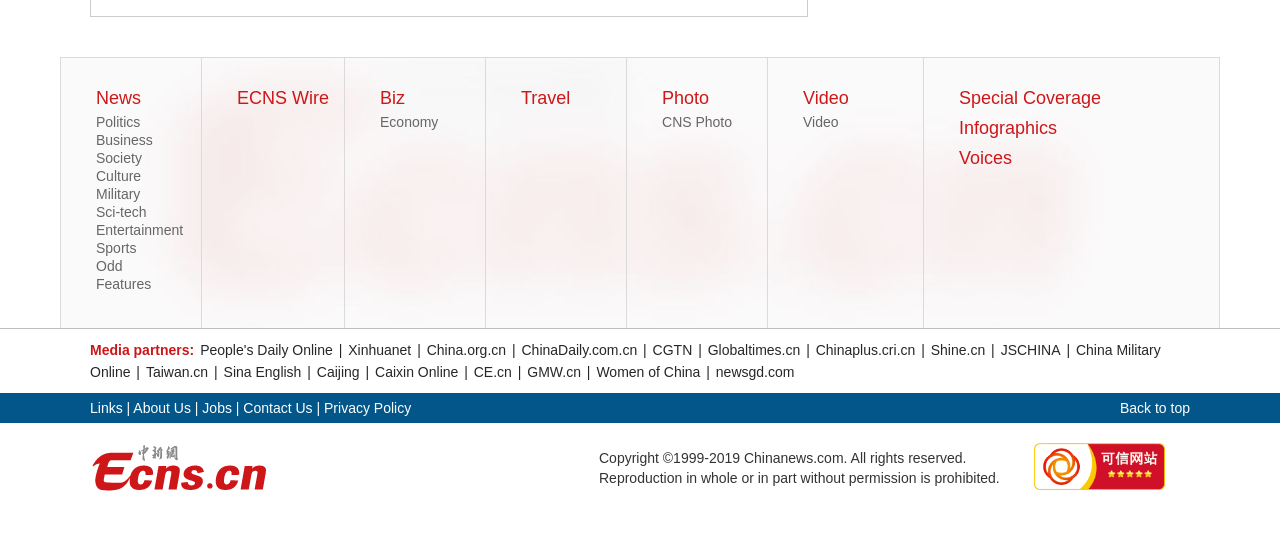Given the description "Bible", determine the bounding box of the corresponding UI element.

None